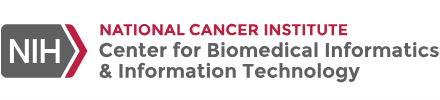Compose an extensive description of the image.

The image features the logo of the National Cancer Institute's Center for Biomedical Informatics and Information Technology (CBIIT). It prominently displays the acronym "NIH" in a bold, black font, accompanied by a stylized arrow, symbolizing the institute's commitment to advancing healthcare through biomedical informatics. Below the acronym, the full name "National Cancer Institute" is portrayed in striking red letters, while the phrase "Center for Biomedical Informatics & Information Technology" is presented in a modern grey typeface. This logo signifies the institute's focus on integrating technology with cancer research to foster innovation and improve public health outcomes.